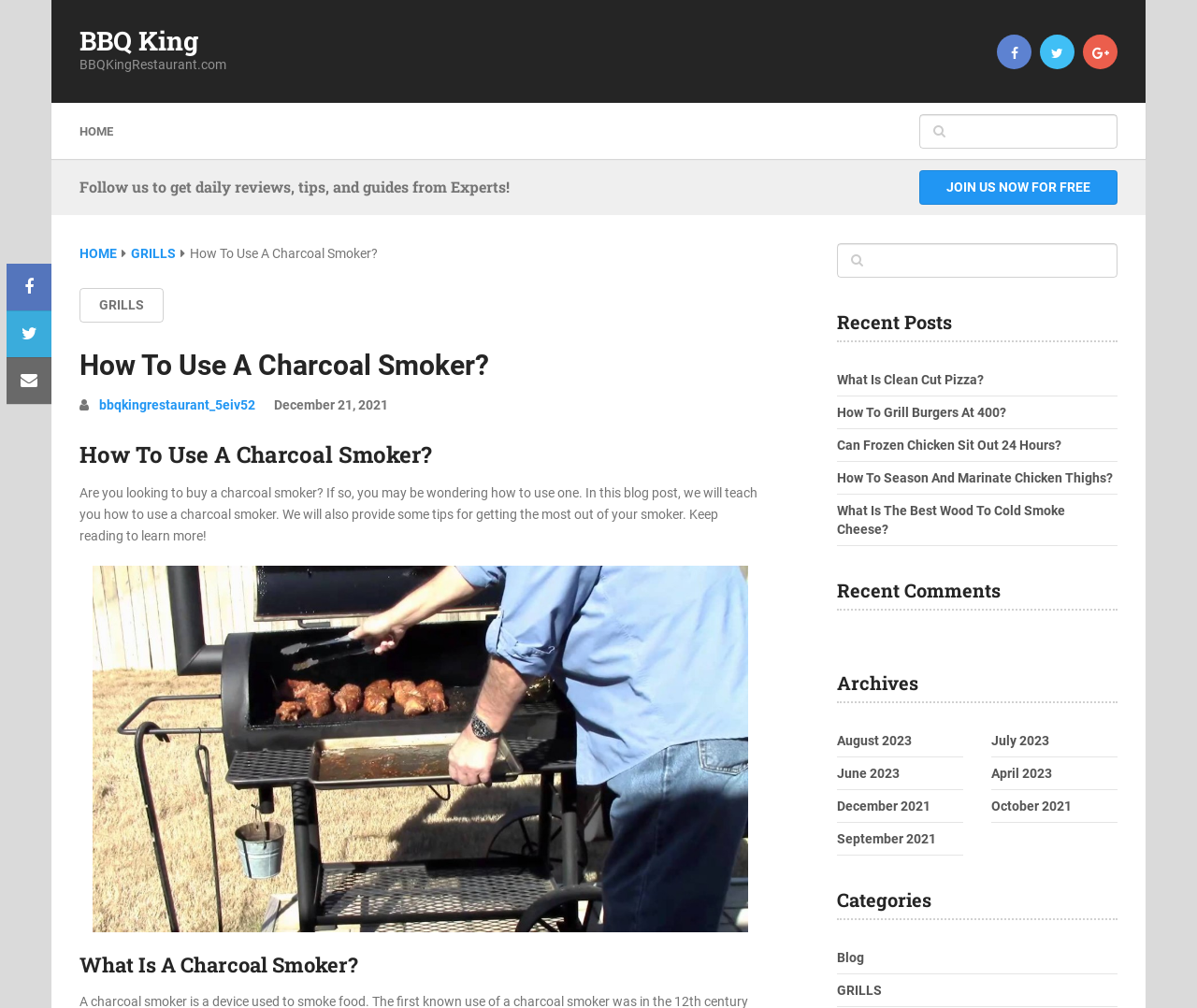Please locate the UI element described by "Home" and provide its bounding box coordinates.

[0.066, 0.119, 0.111, 0.141]